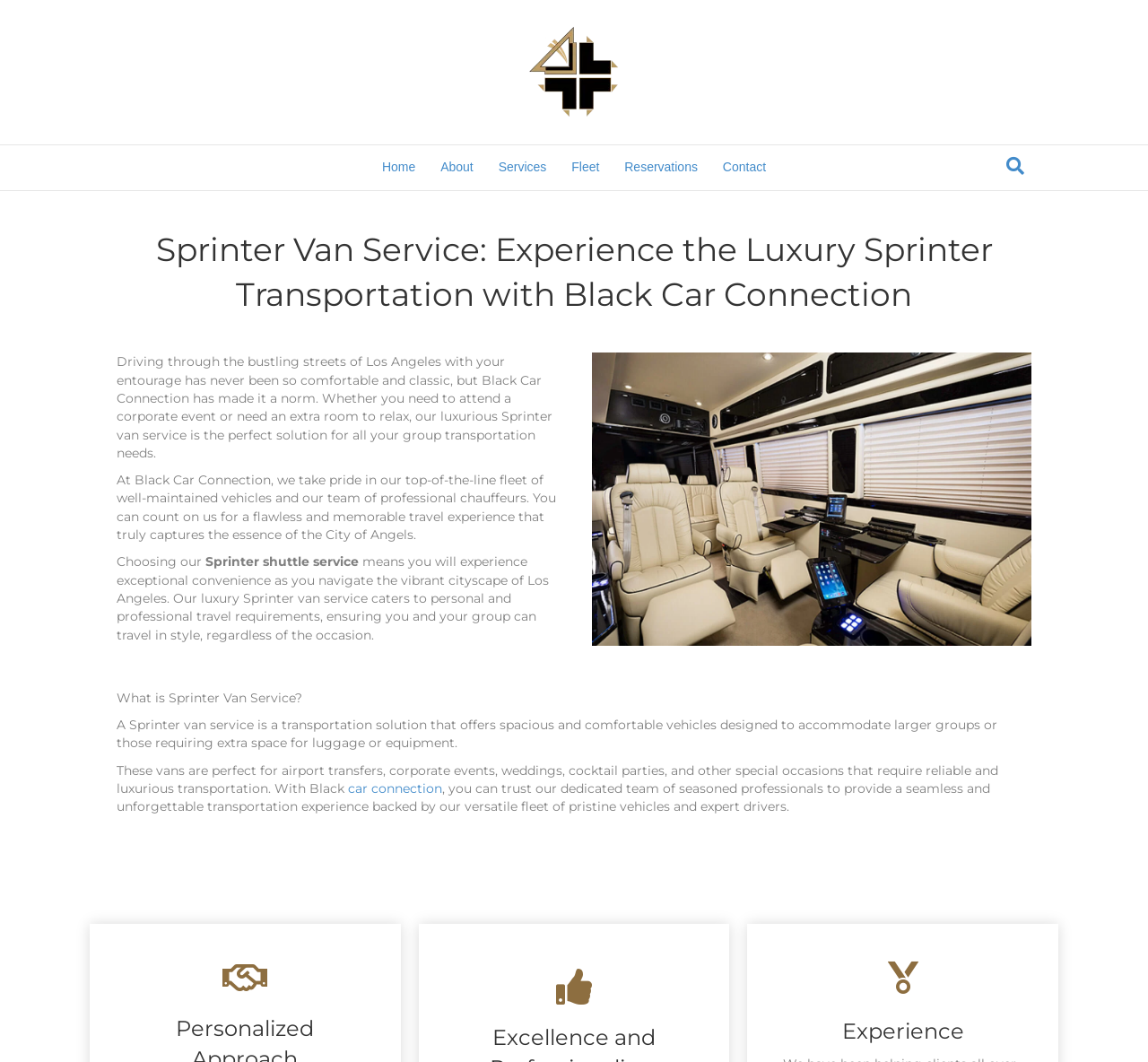Can you specify the bounding box coordinates for the region that should be clicked to fulfill this instruction: "Search for Sprinter Van Service".

[0.87, 0.141, 0.898, 0.171]